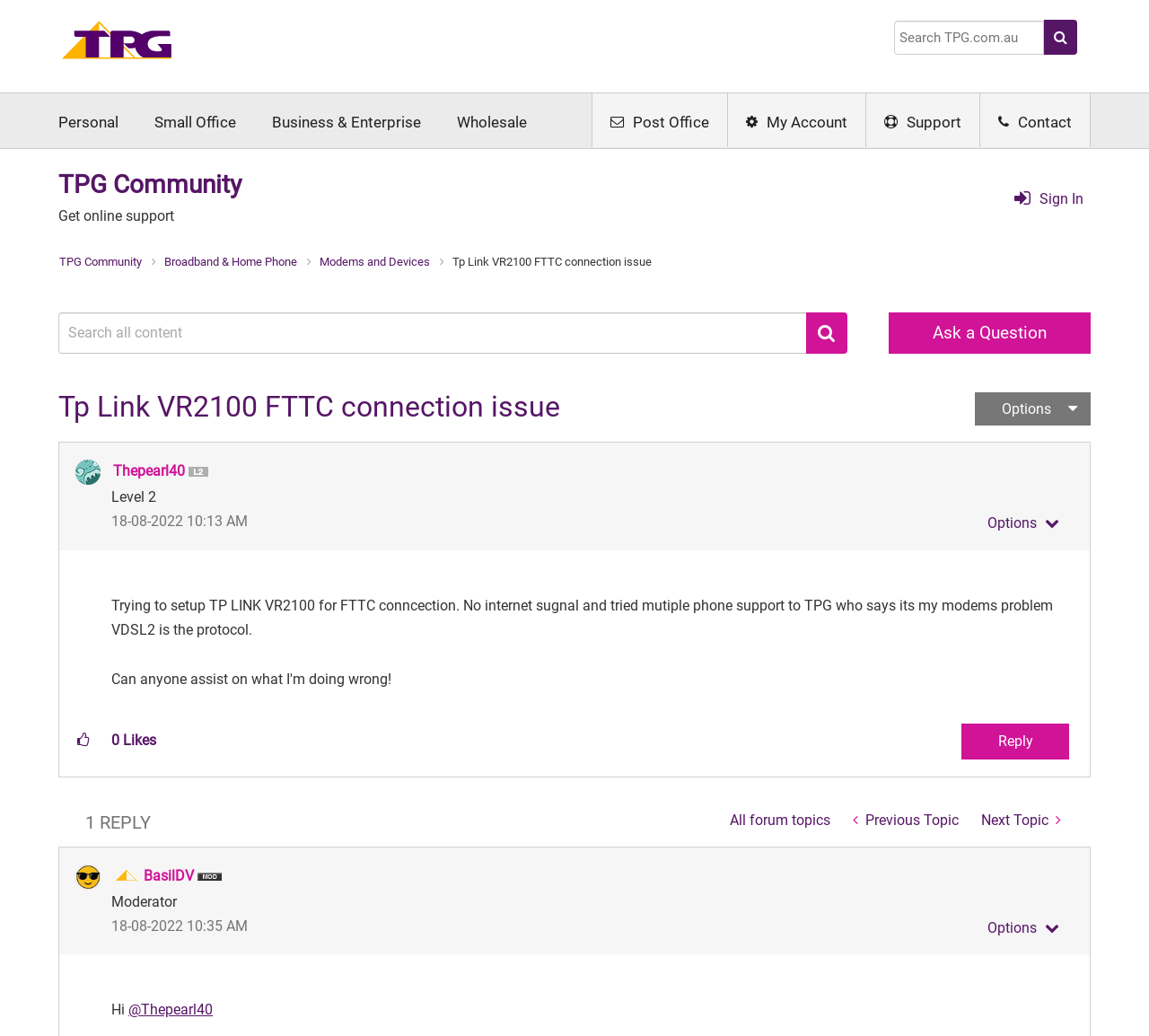What is the name of the community?
Refer to the image and respond with a one-word or short-phrase answer.

TPG Community